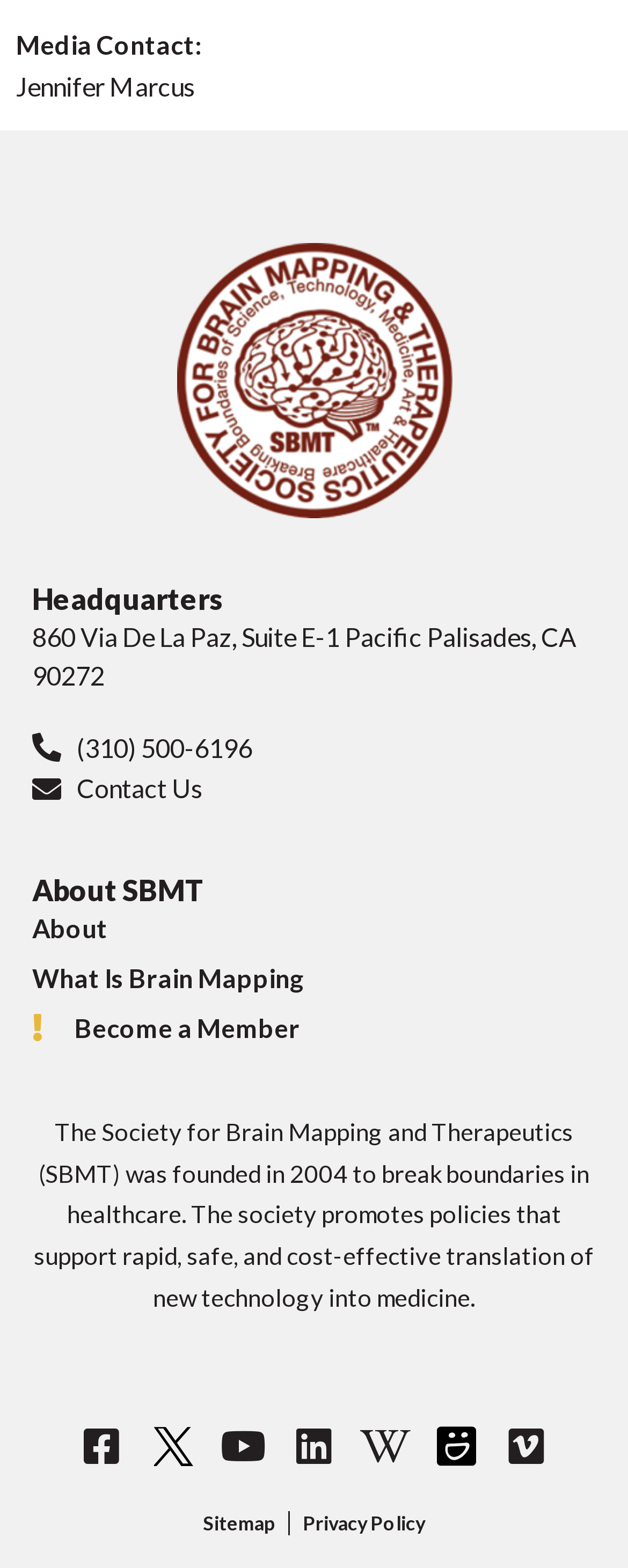Can you find the bounding box coordinates for the UI element given this description: "Privacy Policy"? Provide the coordinates as four float numbers between 0 and 1: [left, top, right, bottom].

[0.482, 0.958, 0.677, 0.984]